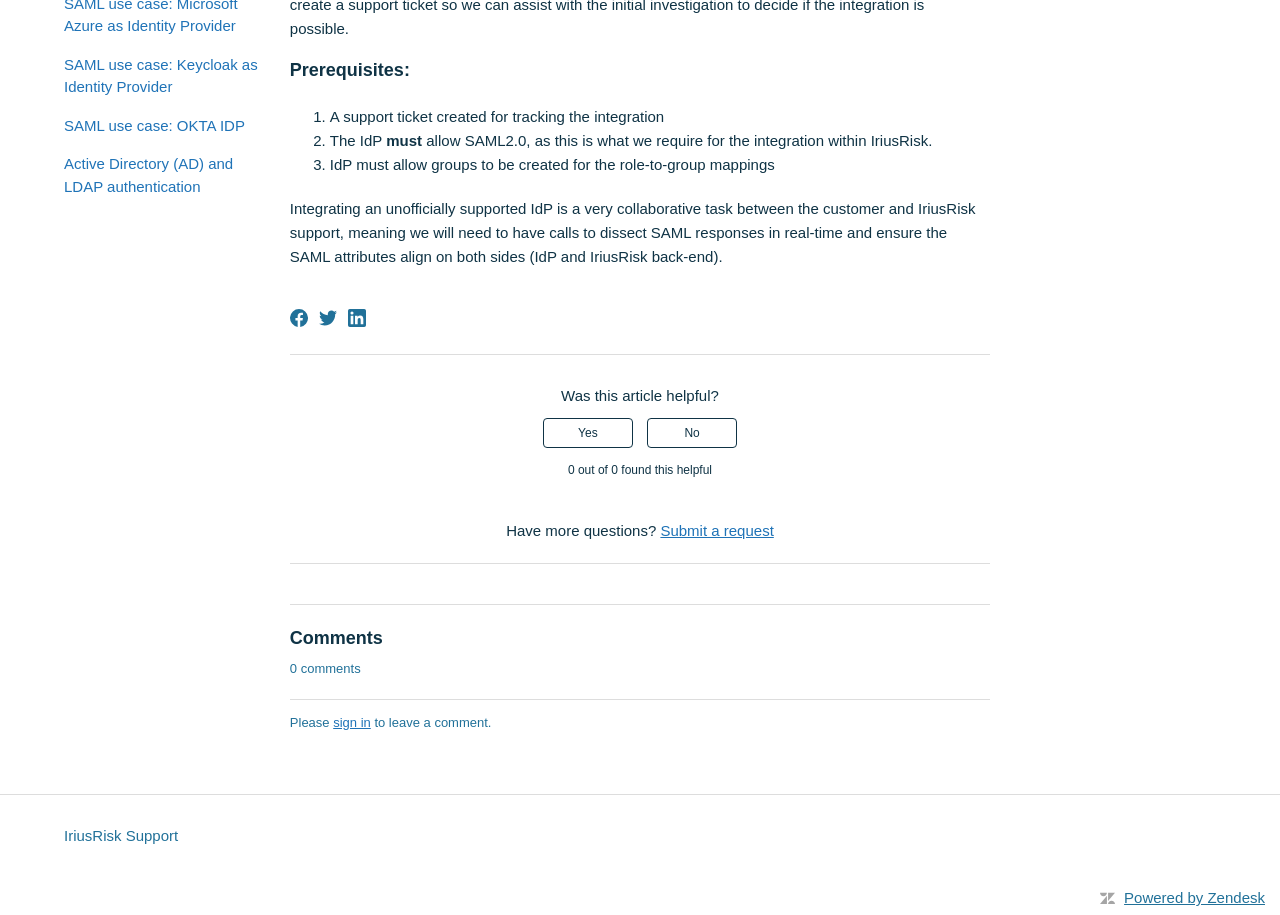Please determine the bounding box of the UI element that matches this description: sign in. The coordinates should be given as (top-left x, top-left y, bottom-right x, bottom-right y), with all values between 0 and 1.

[0.26, 0.782, 0.29, 0.798]